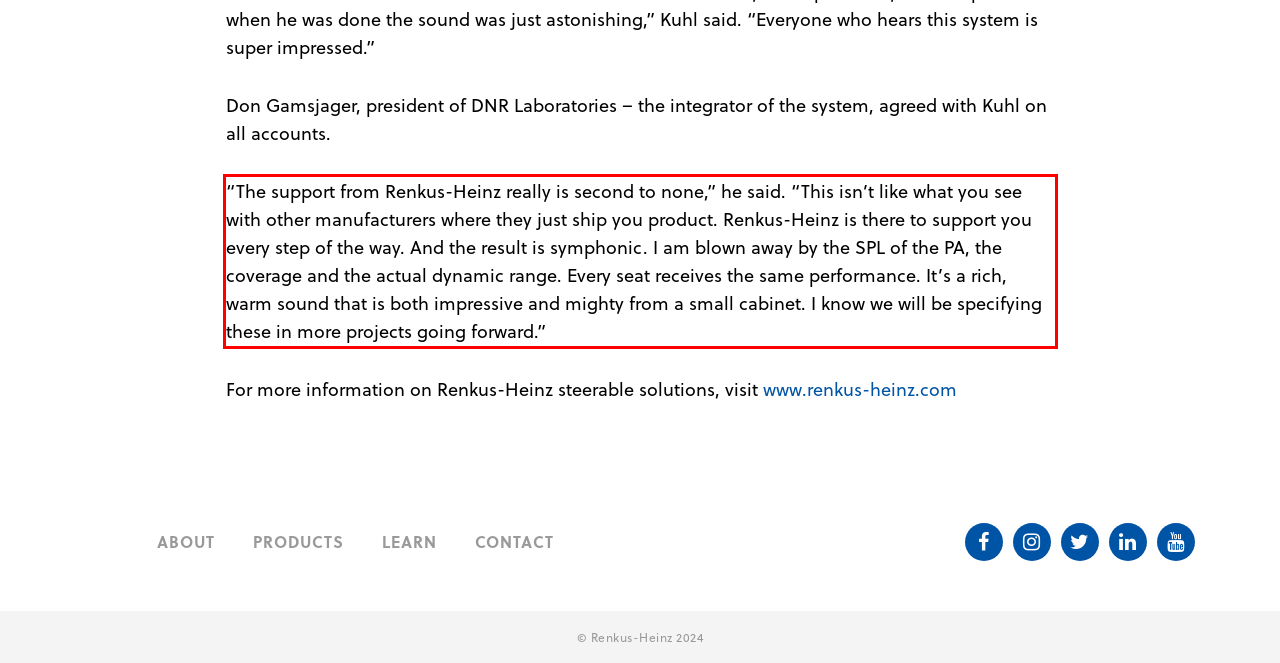From the provided screenshot, extract the text content that is enclosed within the red bounding box.

“The support from Renkus-Heinz really is second to none,” he said. “This isn’t like what you see with other manufacturers where they just ship you product. Renkus-Heinz is there to support you every step of the way. And the result is symphonic. I am blown away by the SPL of the PA, the coverage and the actual dynamic range. Every seat receives the same performance. It’s a rich, warm sound that is both impressive and mighty from a small cabinet. I know we will be specifying these in more projects going forward.”